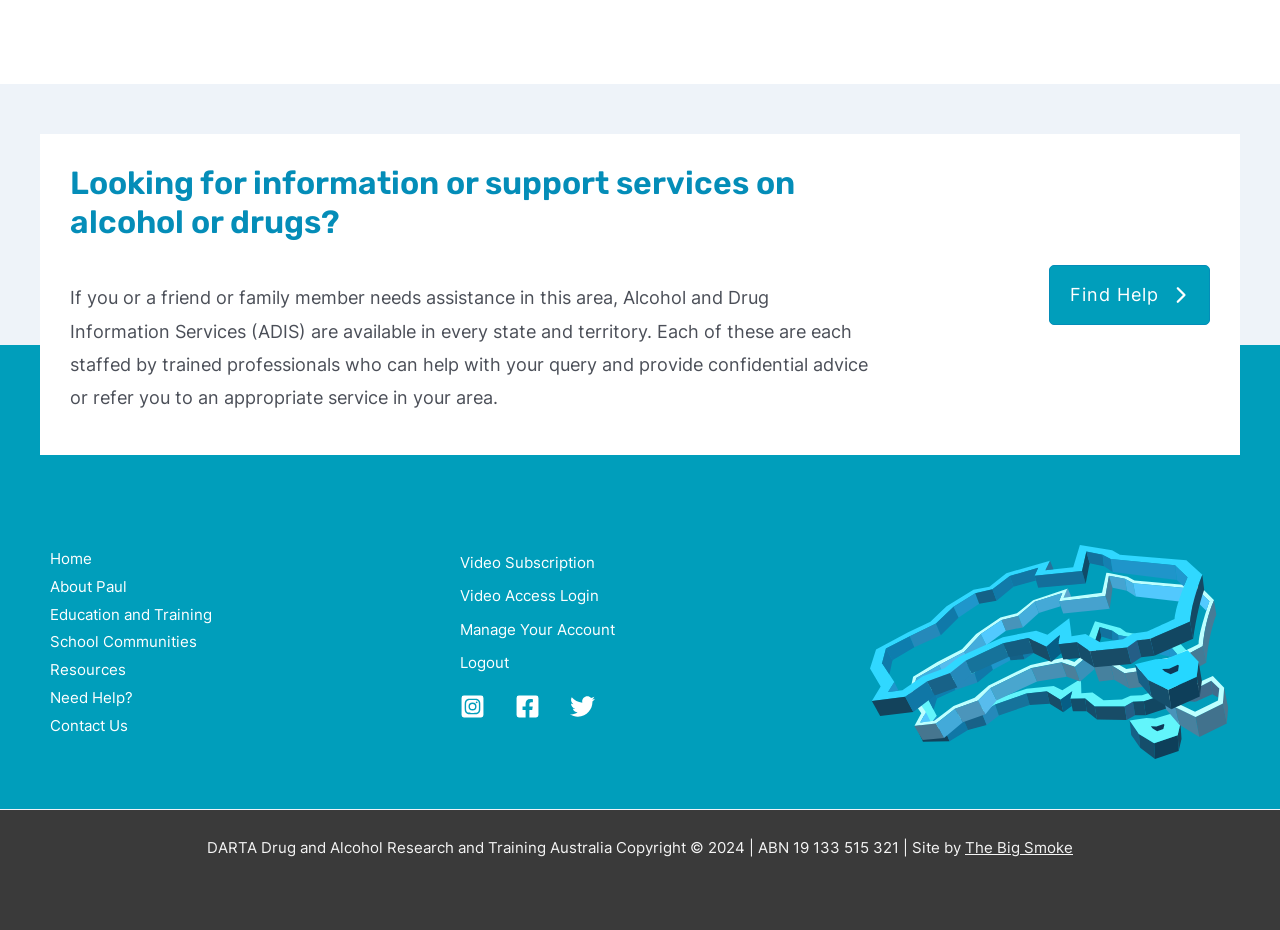Using the provided element description: "Education and Training", identify the bounding box coordinates. The coordinates should be four floats between 0 and 1 in the order [left, top, right, bottom].

[0.039, 0.646, 0.166, 0.676]